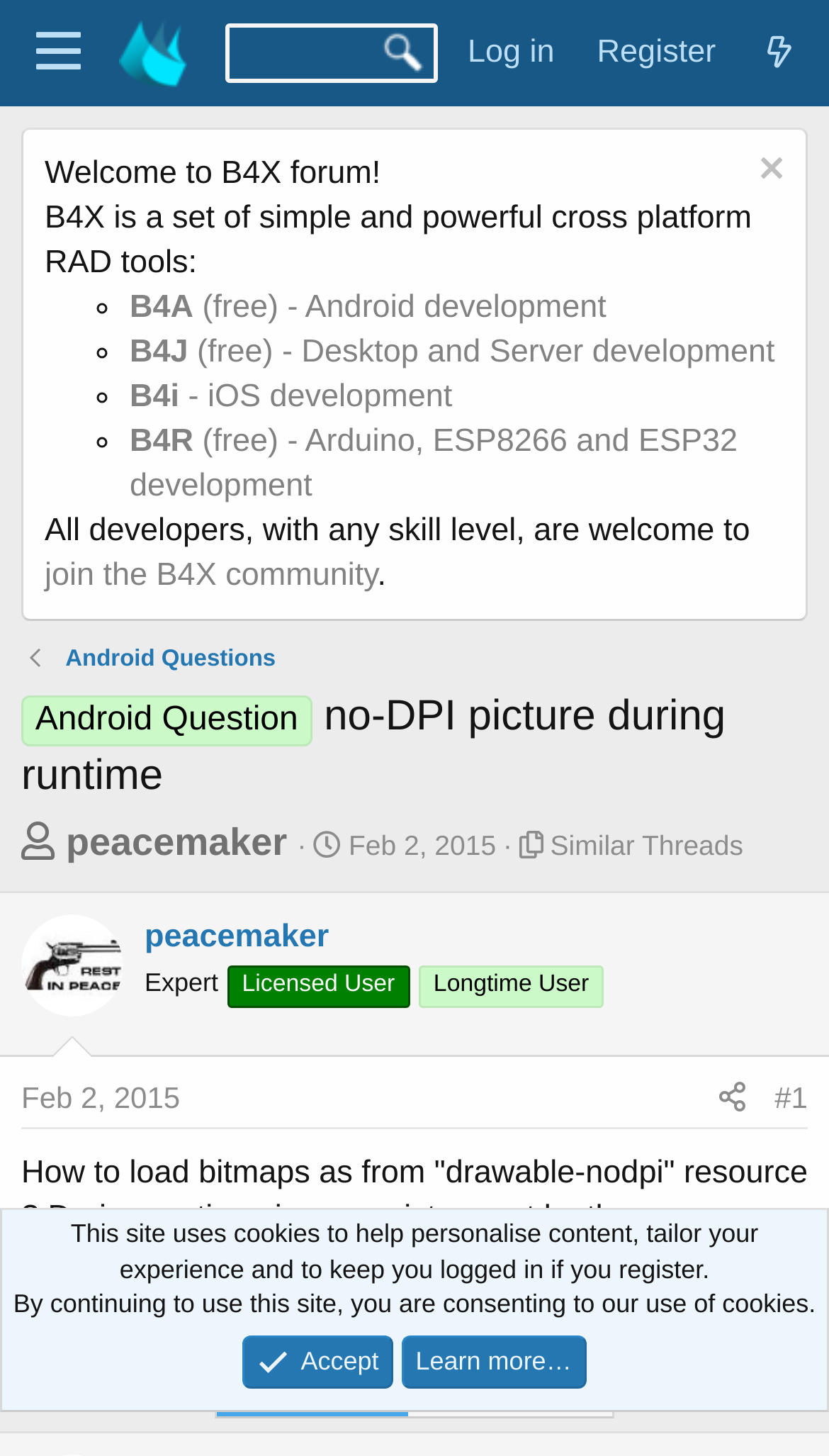How many types of development are mentioned in the introductory text?
Utilize the image to construct a detailed and well-explained answer.

In the introductory text, four types of development are mentioned: Android development, Desktop and Server development, iOS development, and Arduino, ESP8266 and ESP32 development. These can be found by reading the text and counting the number of development types mentioned.